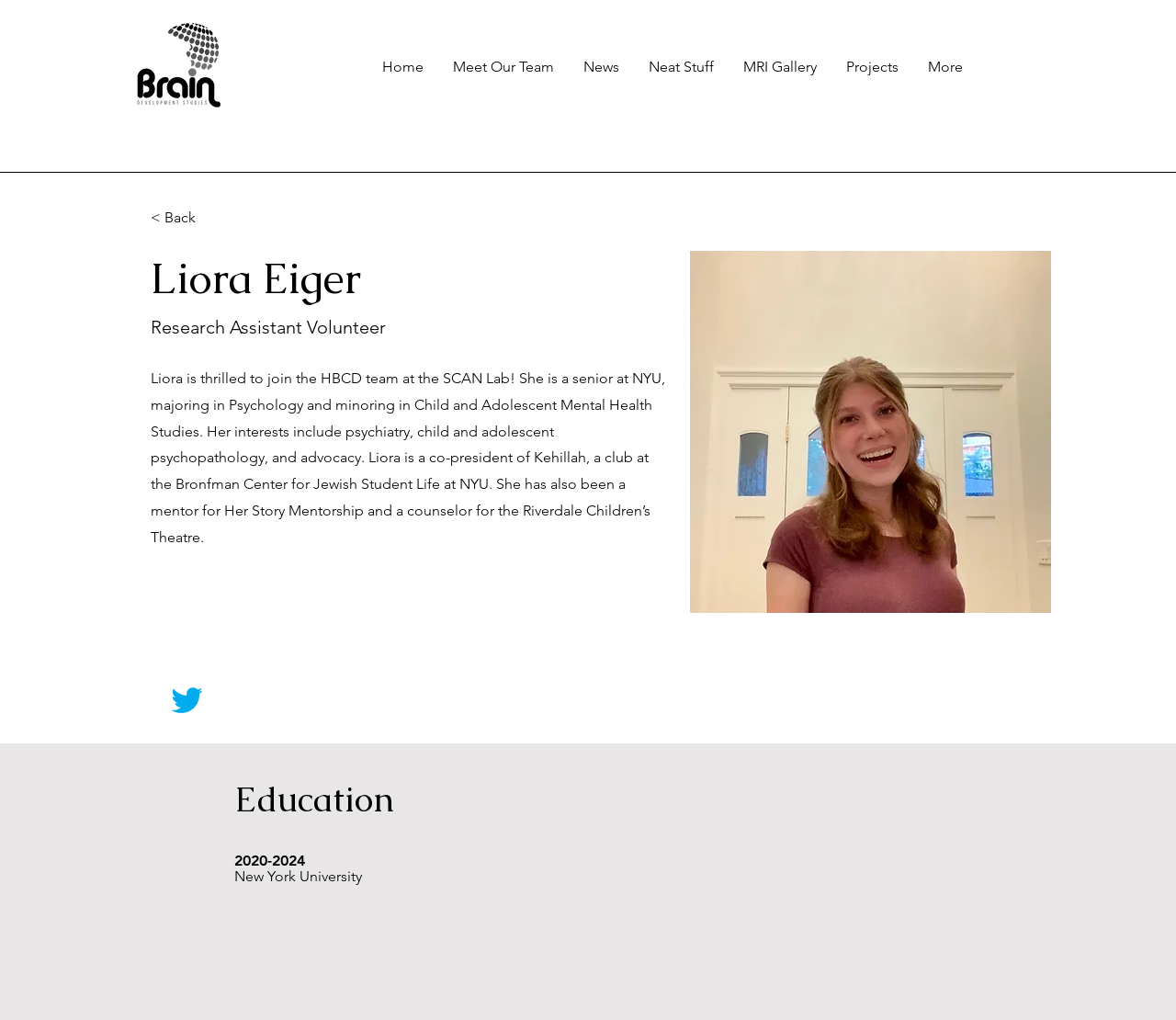Bounding box coordinates are specified in the format (top-left x, top-left y, bottom-right x, bottom-right y). All values are floating point numbers bounded between 0 and 1. Please provide the bounding box coordinate of the region this sentence describes: News

[0.484, 0.056, 0.539, 0.073]